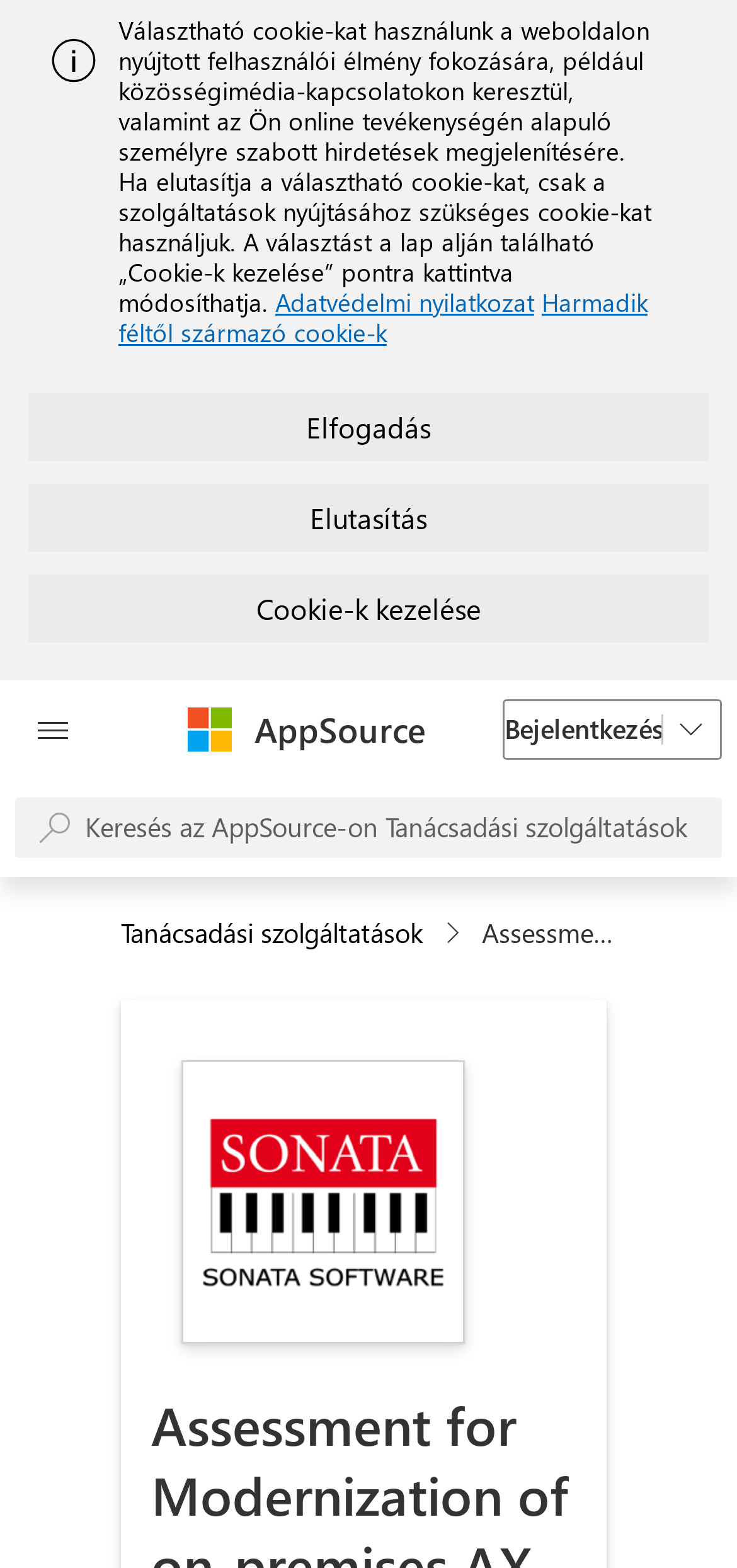Please identify the bounding box coordinates of the area I need to click to accomplish the following instruction: "View Assessment for Modernization of on-premises AX or CRM image".

[0.269, 0.687, 0.608, 0.846]